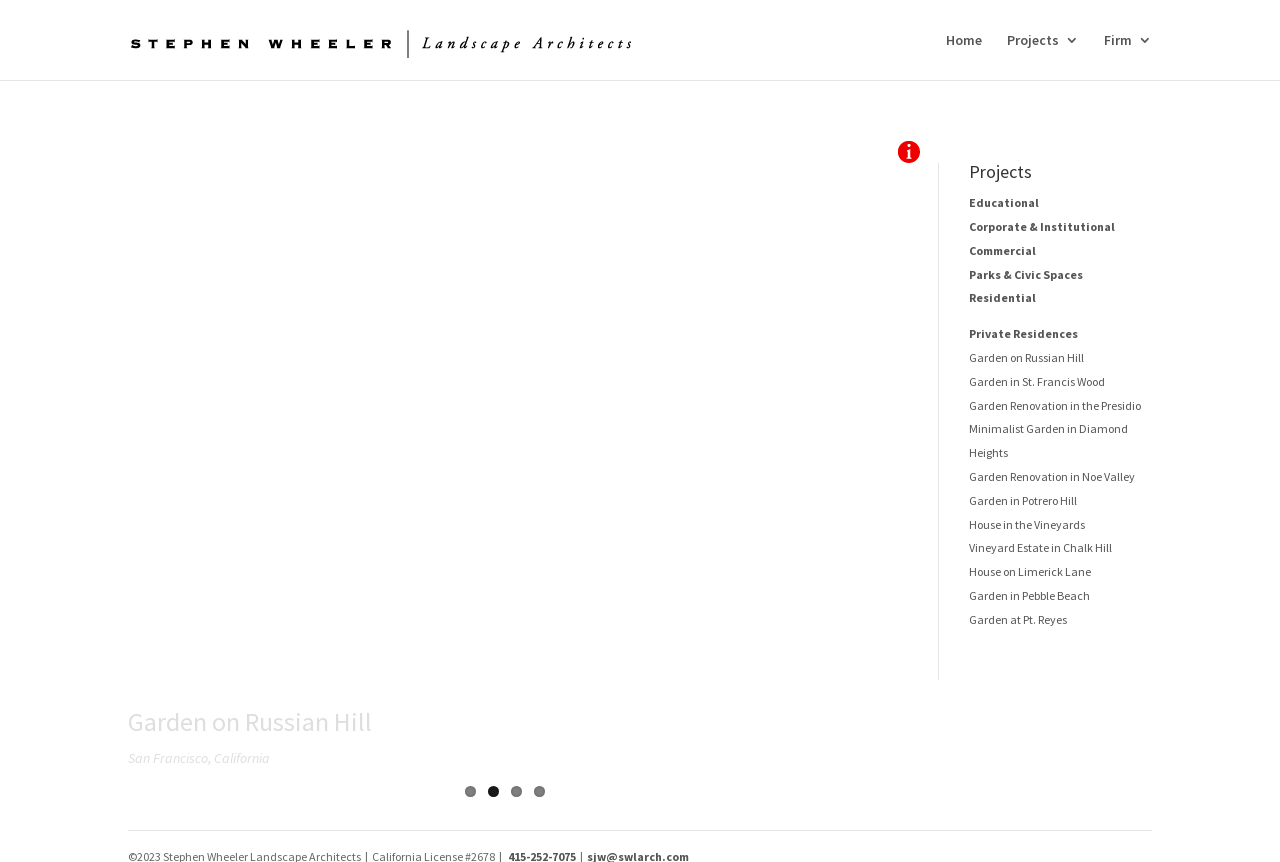Answer the question below in one word or phrase:
How many links are there in the 'Projects' section?

13